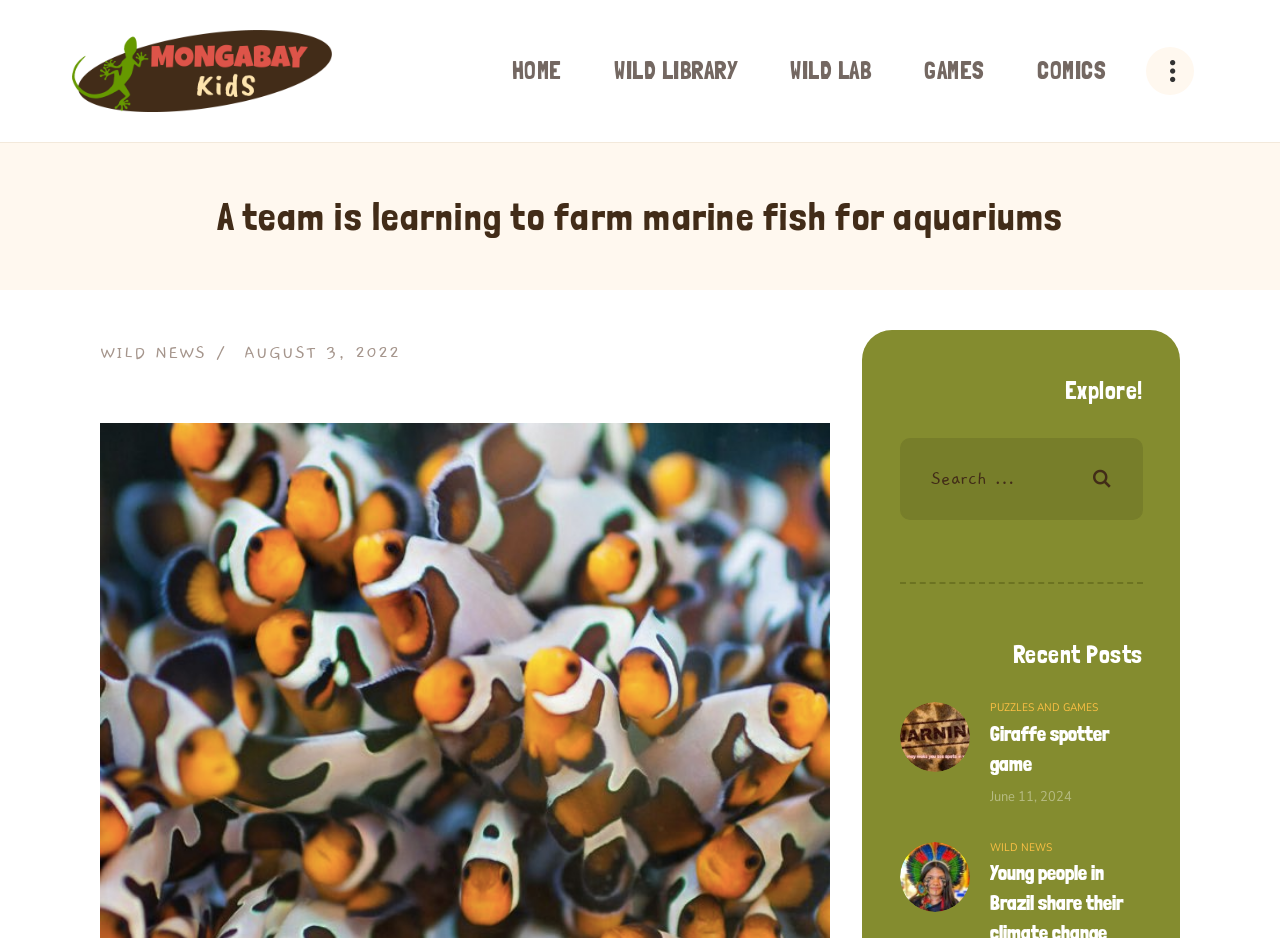Based on the element description: "parent_node: Search for: value="Search"", identify the UI element and provide its bounding box coordinates. Use four float numbers between 0 and 1, [left, top, right, bottom].

[0.83, 0.467, 0.893, 0.554]